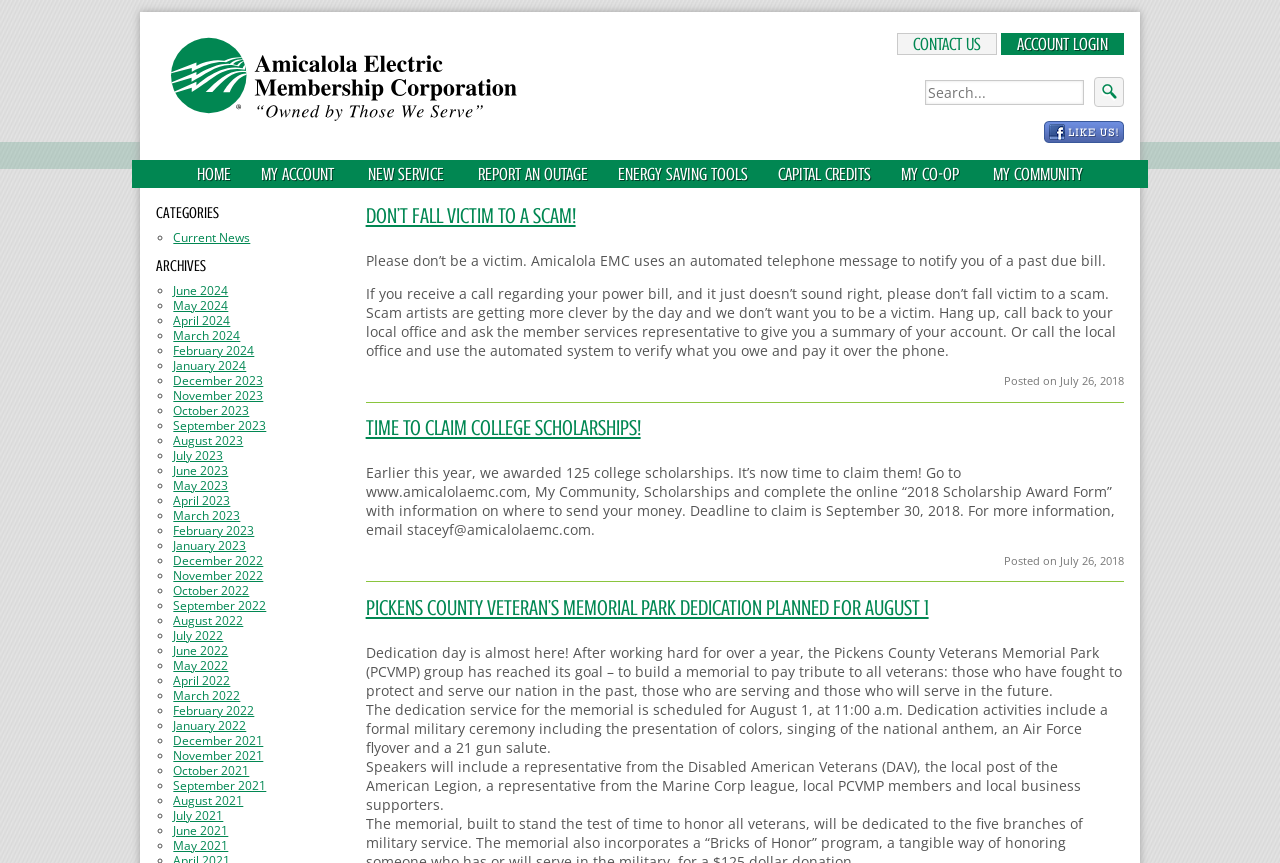Find and provide the bounding box coordinates for the UI element described with: "value="Search"".

[0.855, 0.089, 0.878, 0.124]